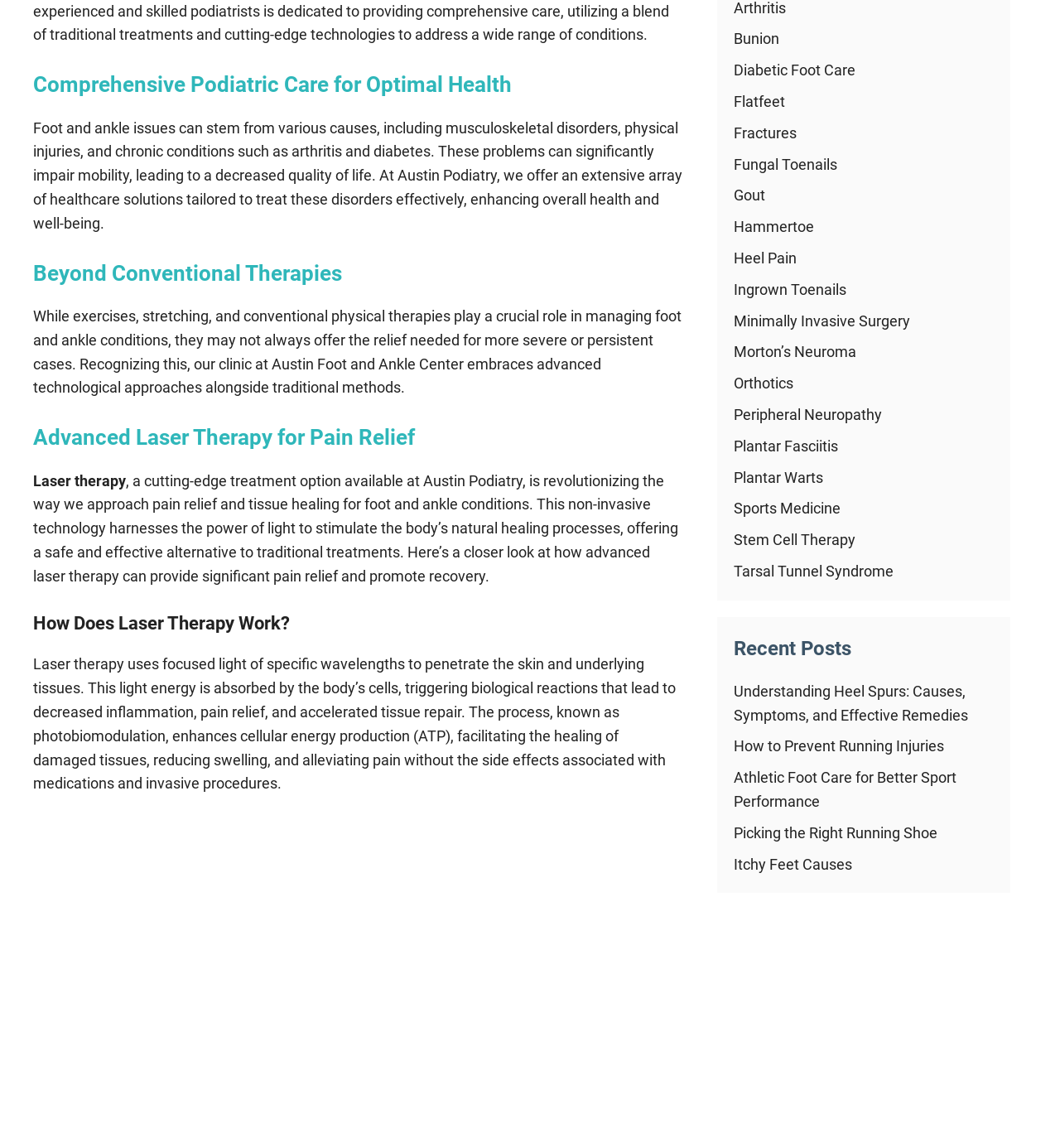Using the webpage screenshot and the element description Stem Cell Therapy, determine the bounding box coordinates. Specify the coordinates in the format (top-left x, top-left y, bottom-right x, bottom-right y) with values ranging from 0 to 1.

[0.692, 0.463, 0.807, 0.478]